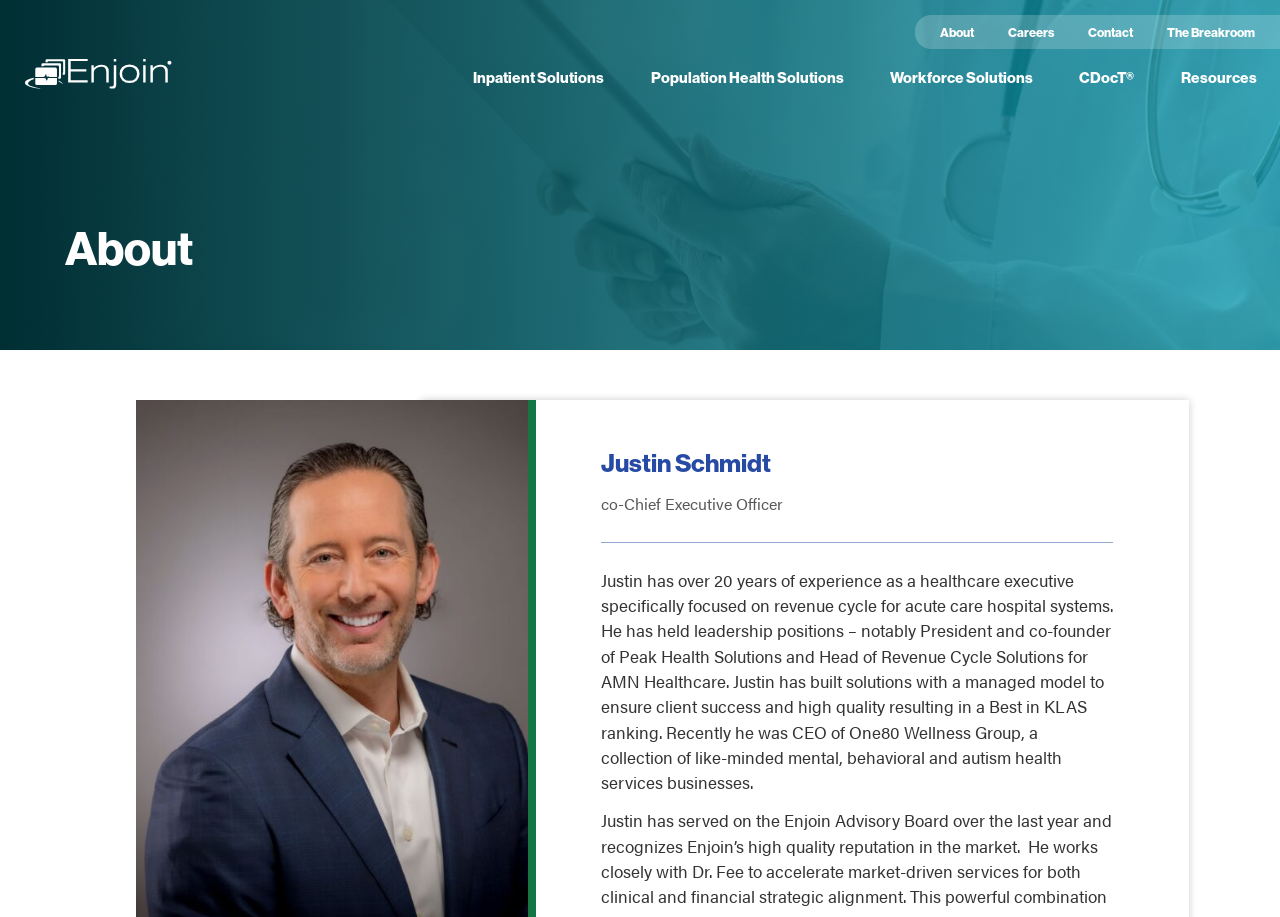Respond to the question below with a single word or phrase:
What is the name of the company?

Enjoin